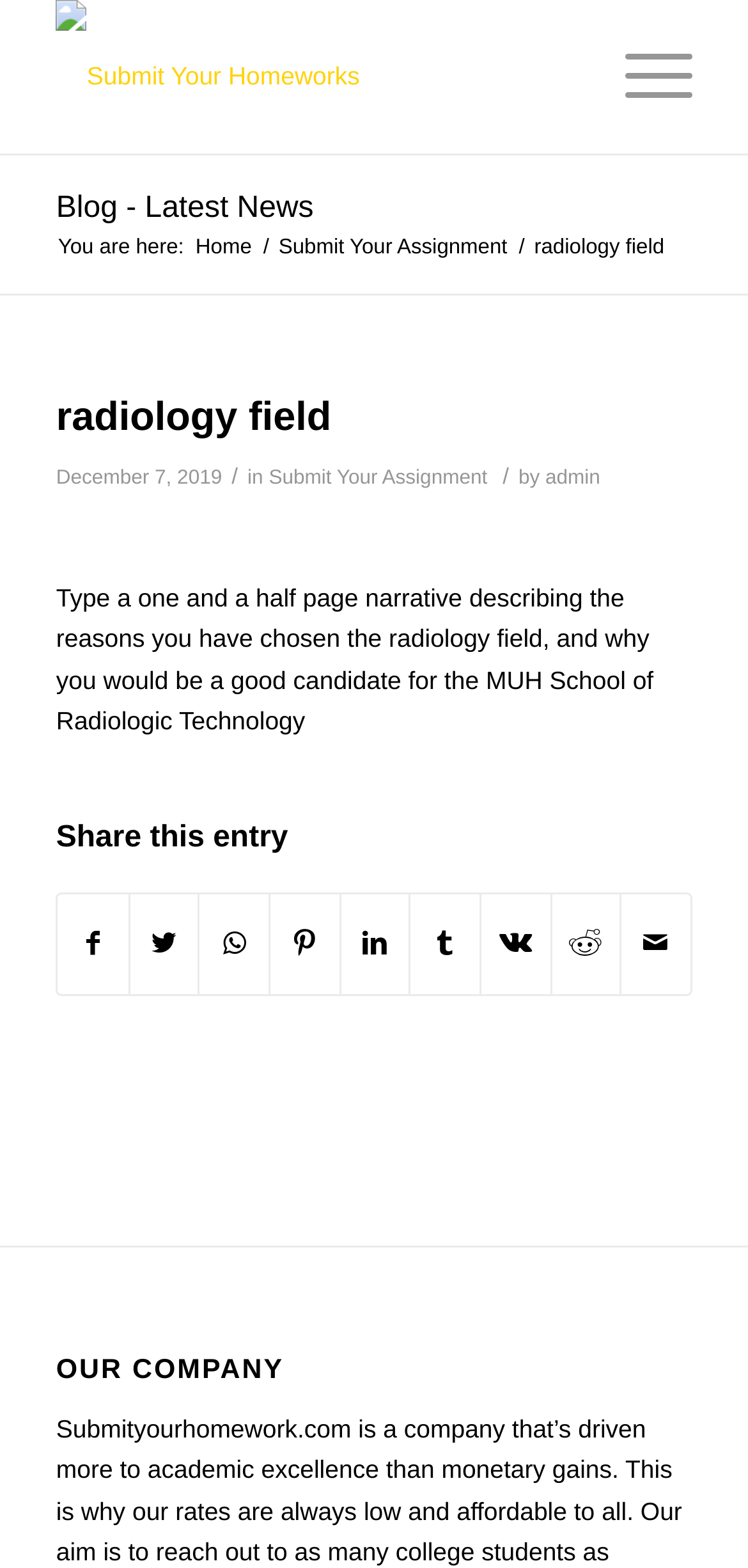Identify the bounding box coordinates of the element to click to follow this instruction: 'Submit Your Homeworks'. Ensure the coordinates are four float values between 0 and 1, provided as [left, top, right, bottom].

[0.075, 0.0, 0.755, 0.098]